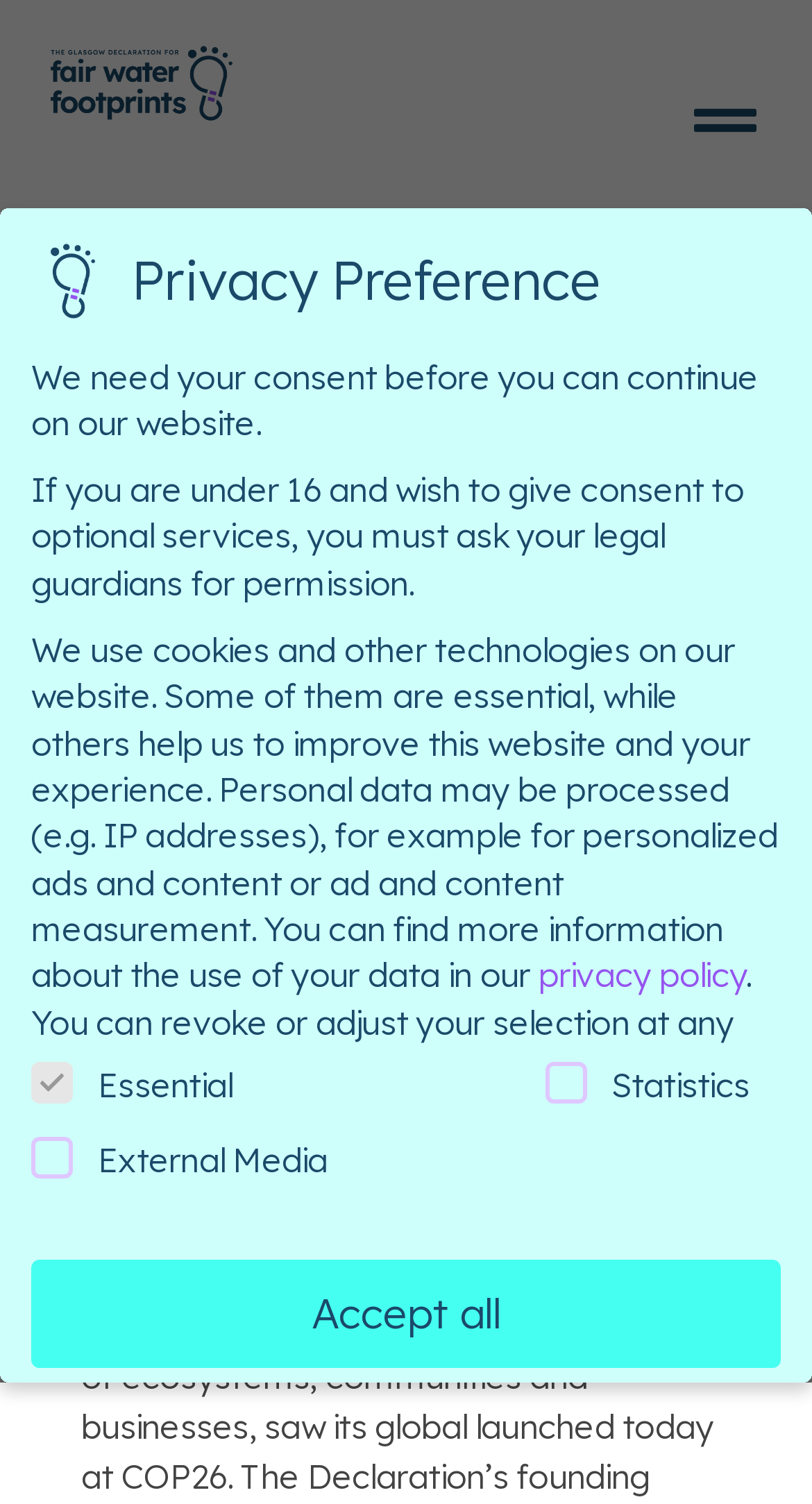Look at the image and answer the question in detail:
What is the name of the policy that provides more information about data usage?

The link element located at [0.663, 0.635, 0.918, 0.662] says 'privacy policy', which suggests that it provides more information about how user data is used on the webpage.